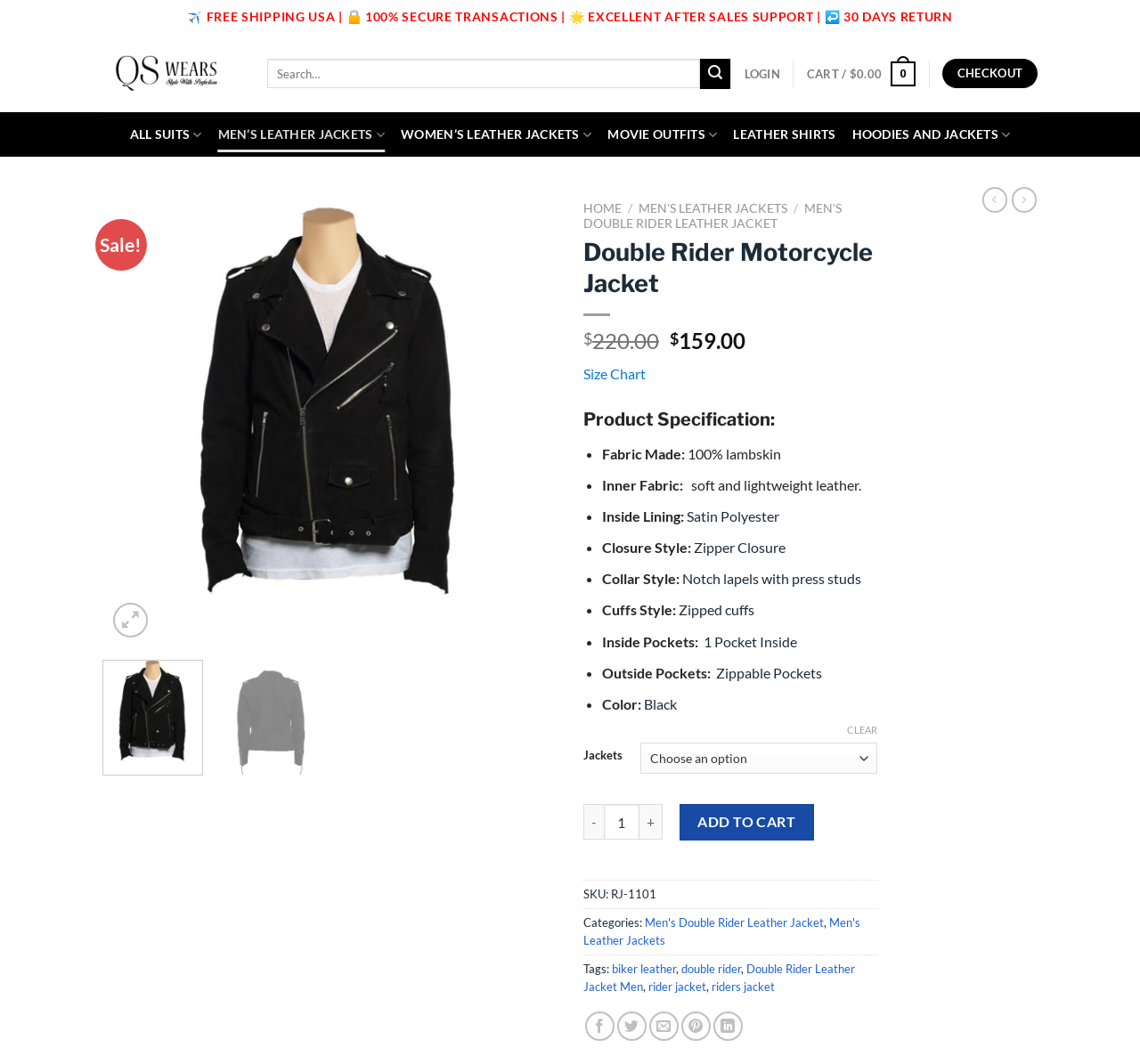Please provide the bounding box coordinates for the element that needs to be clicked to perform the following instruction: "Add to cart". The coordinates should be given as four float numbers between 0 and 1, i.e., [left, top, right, bottom].

[0.596, 0.756, 0.714, 0.79]